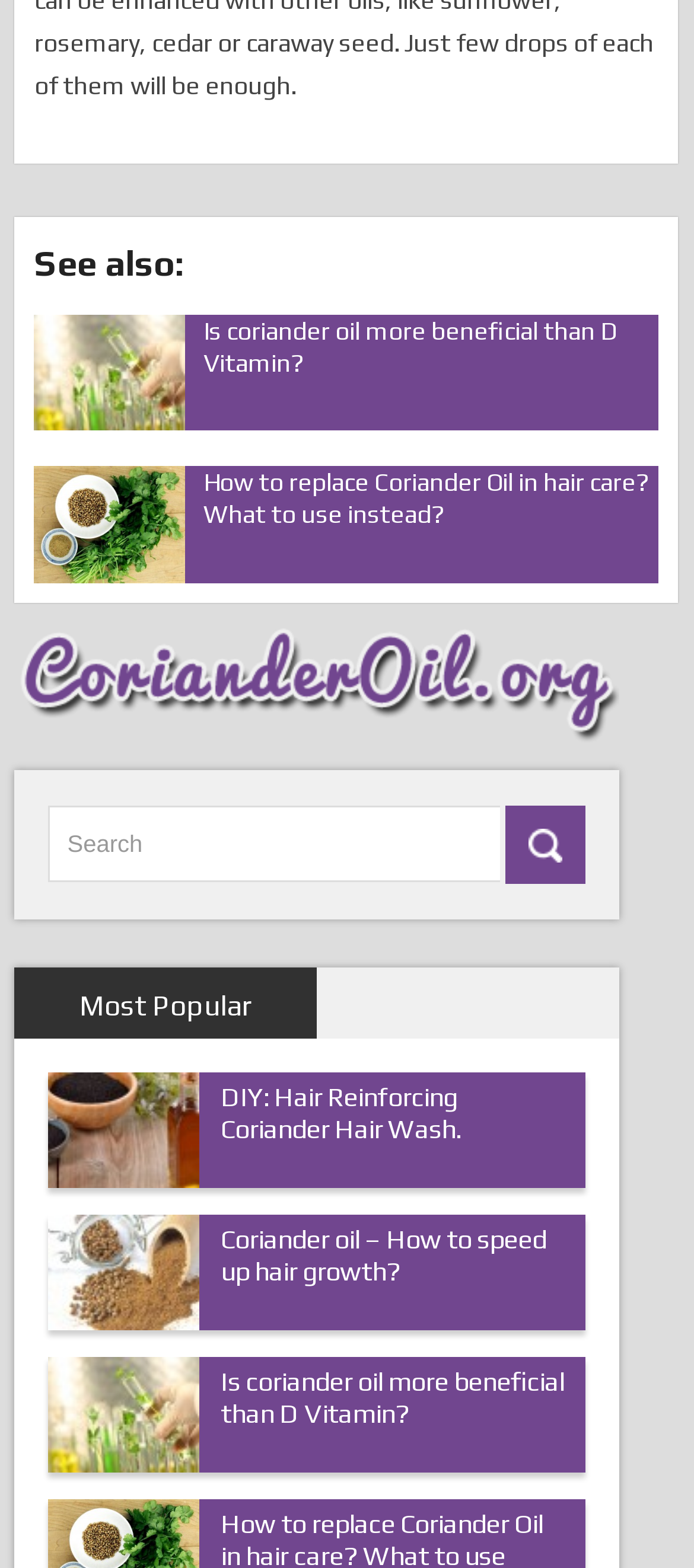From the element description parent_node: Most Popular, predict the bounding box coordinates of the UI element. The coordinates must be specified in the format (top-left x, top-left y, bottom-right x, bottom-right y) and should be within the 0 to 1 range.

[0.02, 0.471, 0.892, 0.489]